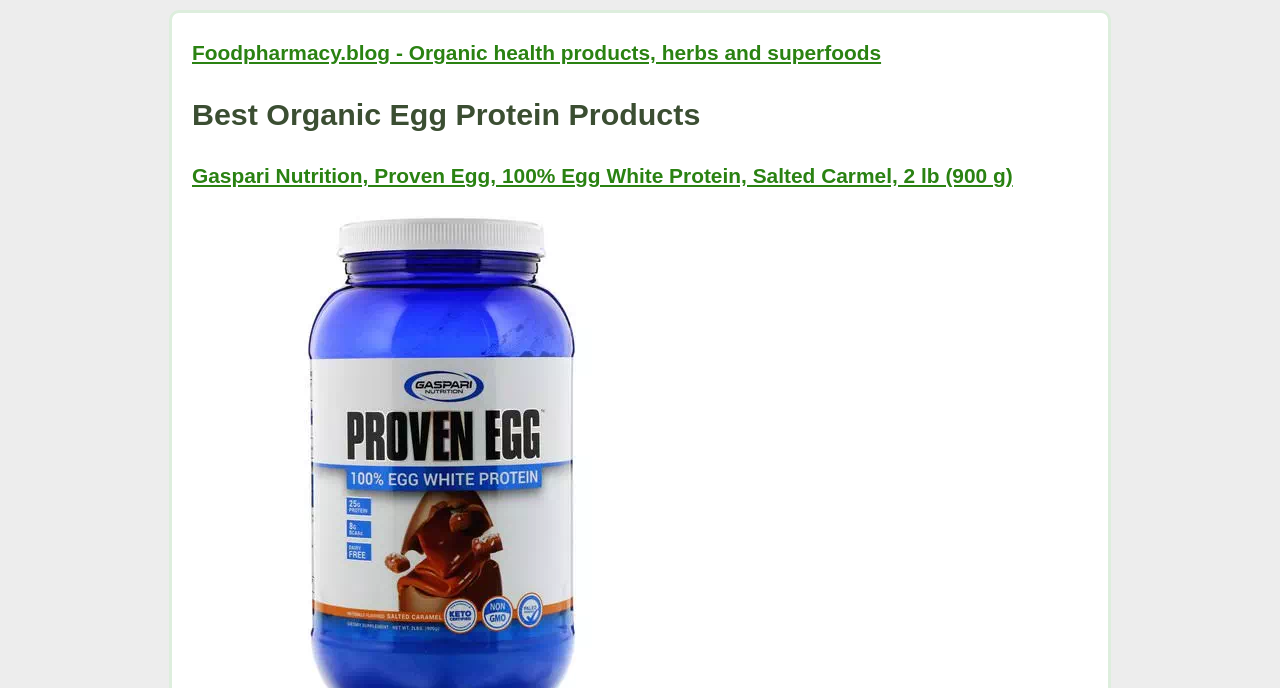Determine the webpage's heading and output its text content.

Best Organic Egg Protein Products